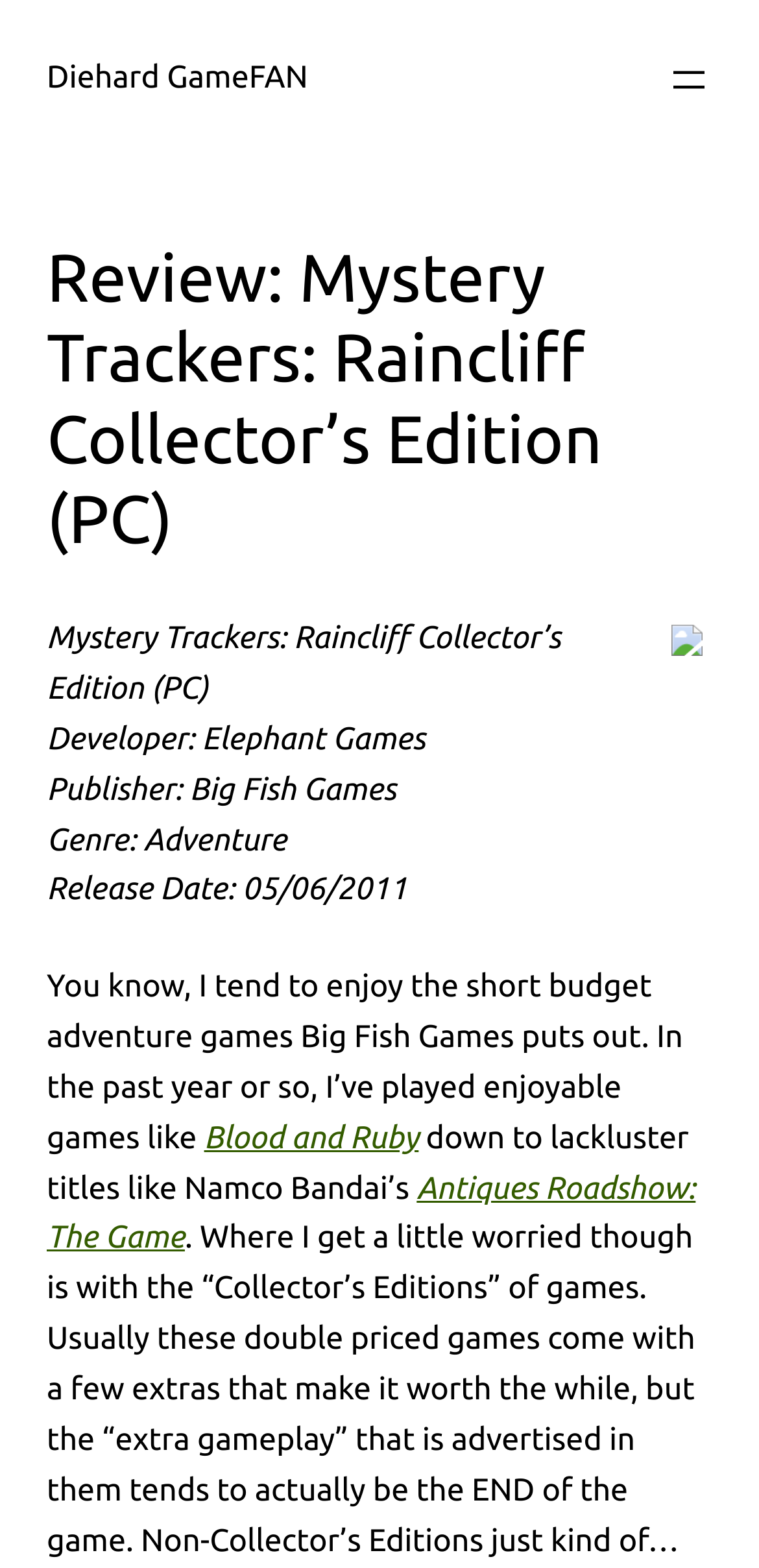What is the genre of the game?
Please provide a single word or phrase answer based on the image.

Adventure